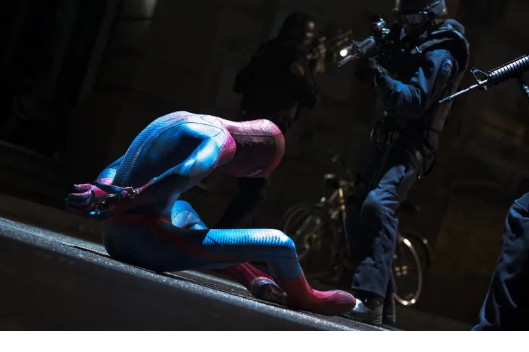Thoroughly describe the content and context of the image.

This dramatic scene captures a tense moment from "The Amazing Spider-Man," featuring the iconic superhero in a vulnerable position on the gritty streets. Clad in his signature red and blue suit, Spider-Man is depicted in a crouched posture, seemingly overwhelmed and possibly apprehensive as he faces two ominous figures in tactical gear. The police-like characters, armed and serious, loom over him, adding a sense of urgency and danger to the composition. 

The street is dimly lit, emphasizing the nighttime setting, while the reflection on the pavement highlights the tension of this confrontation. Bicycles can be faintly seen in the background, enhancing the urban backdrop. This image effectively encapsulates the conflict between the hero and law enforcement, hinting at the complex narrative of justice and misunderstanding that often surrounds Spider-Man’s story.